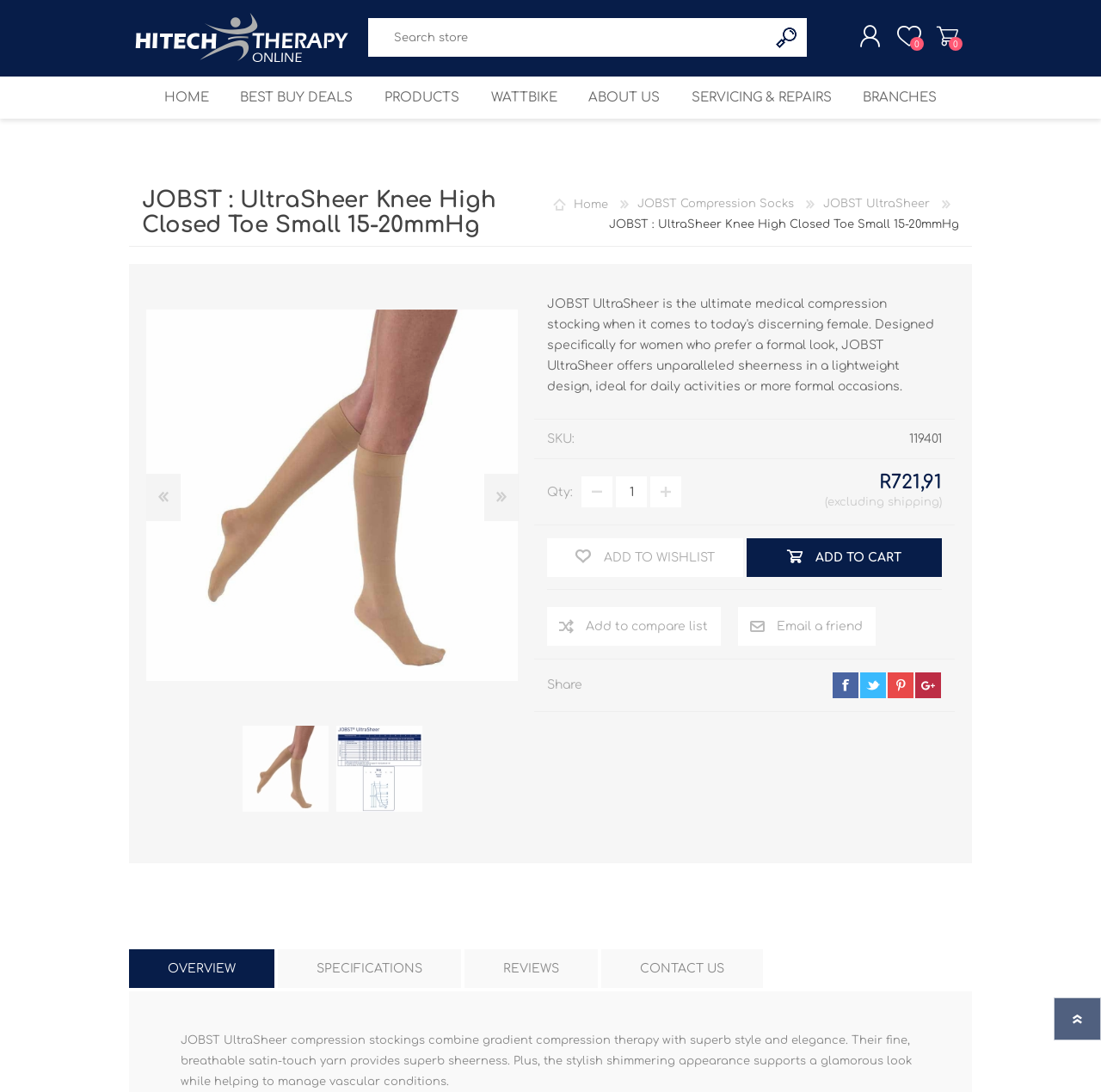What type of product is being sold?
Look at the image and construct a detailed response to the question.

Based on the webpage content, specifically the product name 'JOBST UltraSheer Knee High Closed Toe Medium 15-20mmHg' and the product description, it can be inferred that the product being sold is a compression stocking.